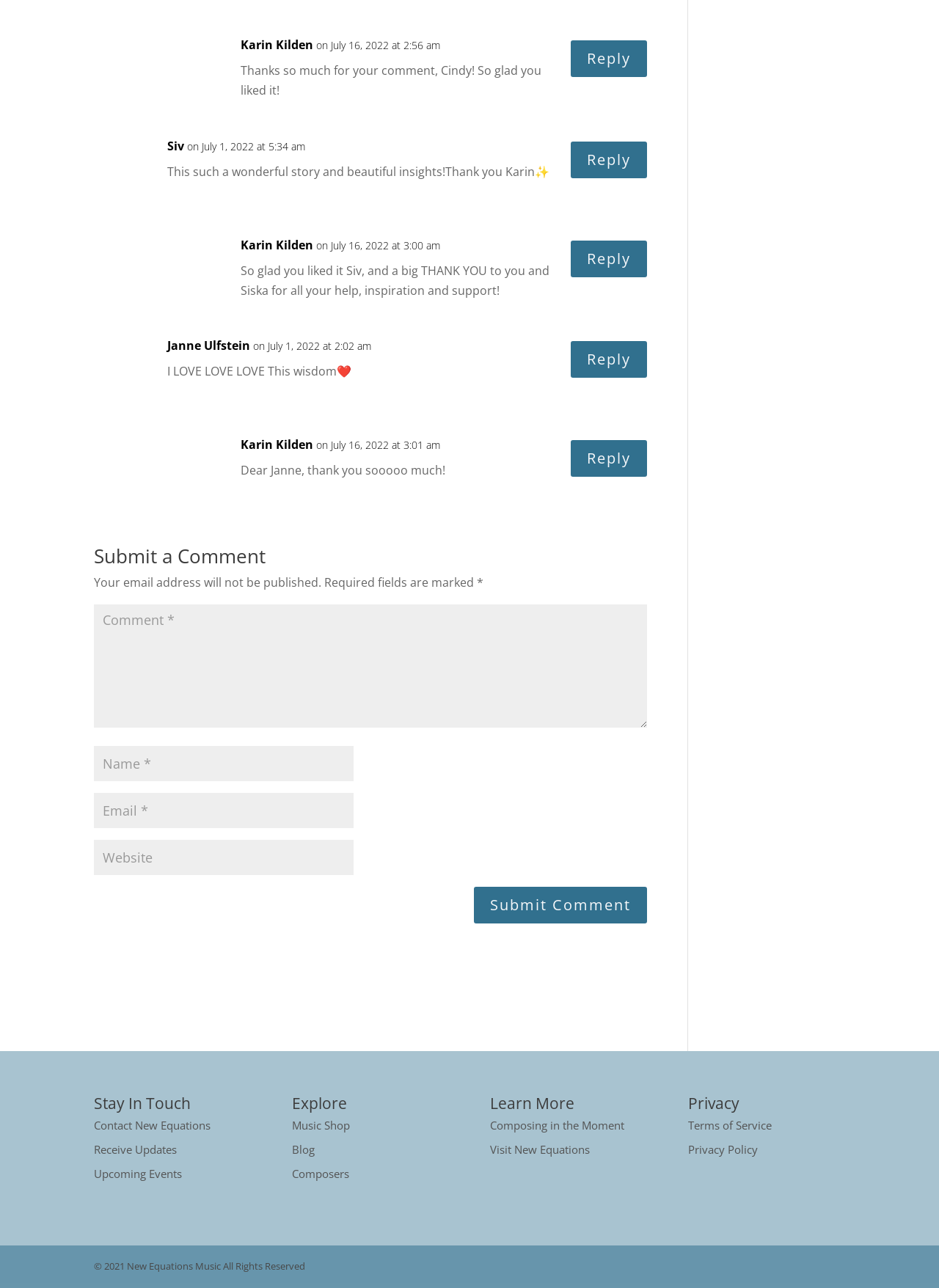Determine the bounding box for the described UI element: "Upcoming Events".

[0.1, 0.905, 0.194, 0.917]